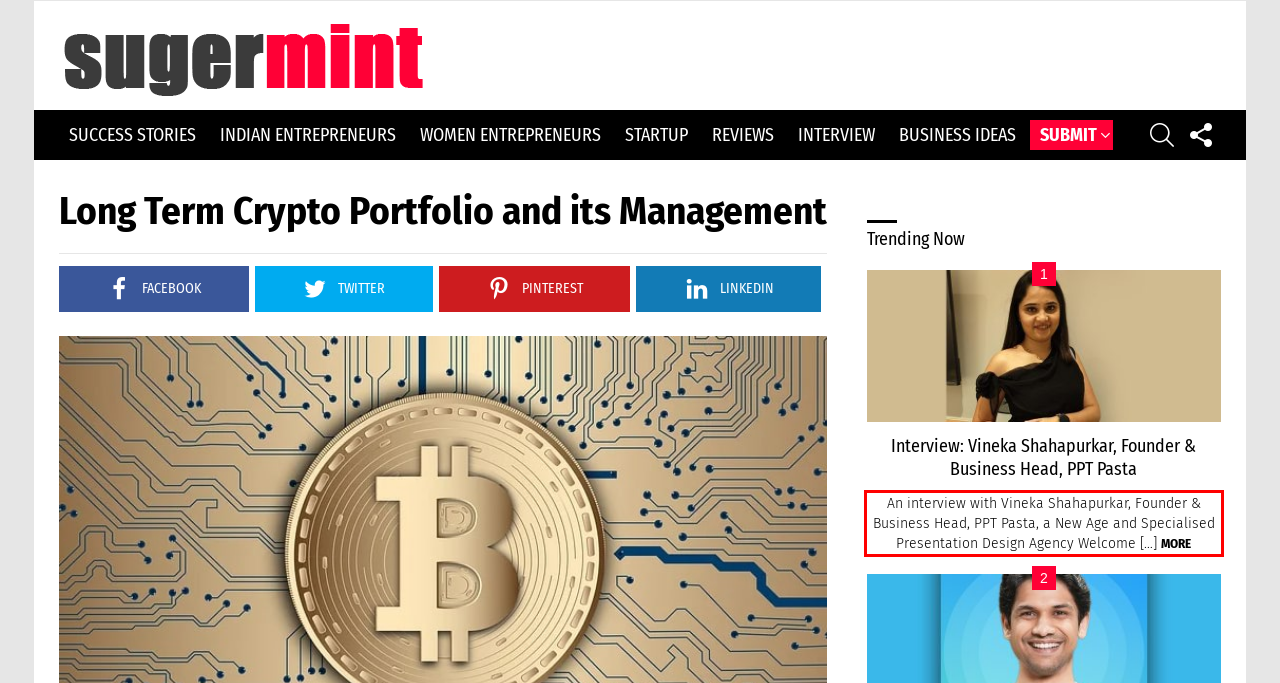Given a screenshot of a webpage containing a red rectangle bounding box, extract and provide the text content found within the red bounding box.

An interview with Vineka Shahapurkar, Founder & Business Head, PPT Pasta, a New Age and Specialised Presentation Design Agency Welcome […] MORE